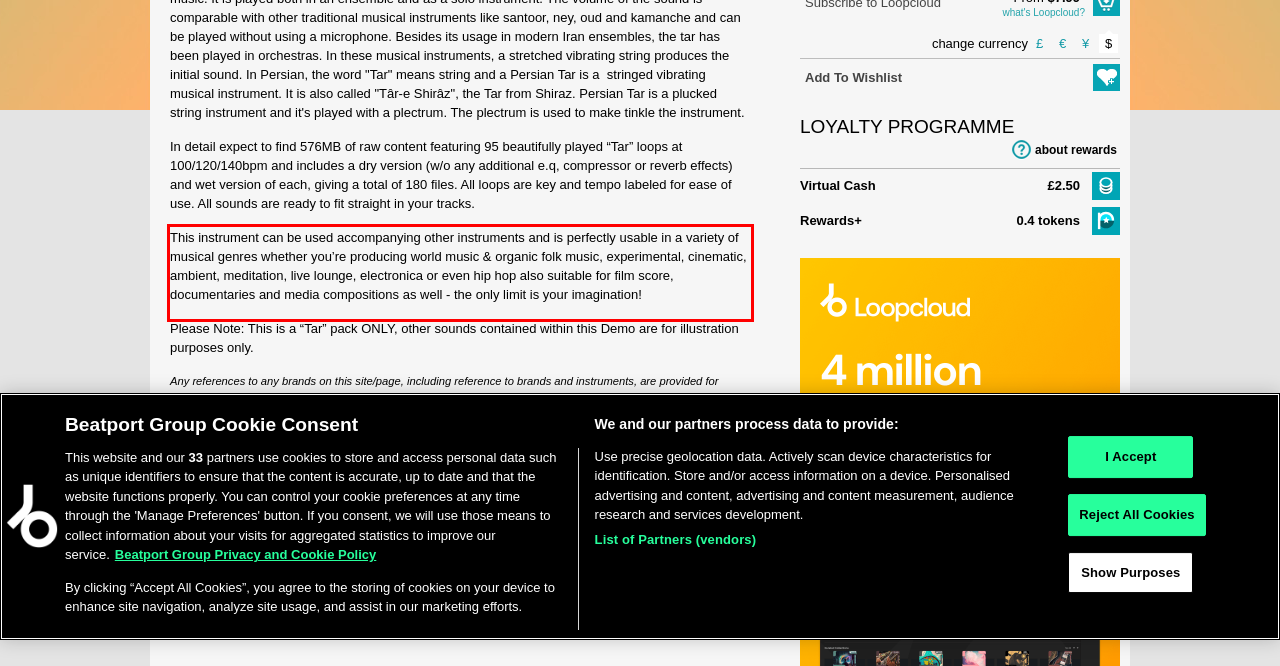In the screenshot of the webpage, find the red bounding box and perform OCR to obtain the text content restricted within this red bounding box.

This instrument can be used accompanying other instruments and is perfectly usable in a variety of musical genres whether you’re producing world music & organic folk music, experimental, cinematic, ambient, meditation, live lounge, electronica or even hip hop also suitable for film score, documentaries and media compositions as well - the only limit is your imagination!